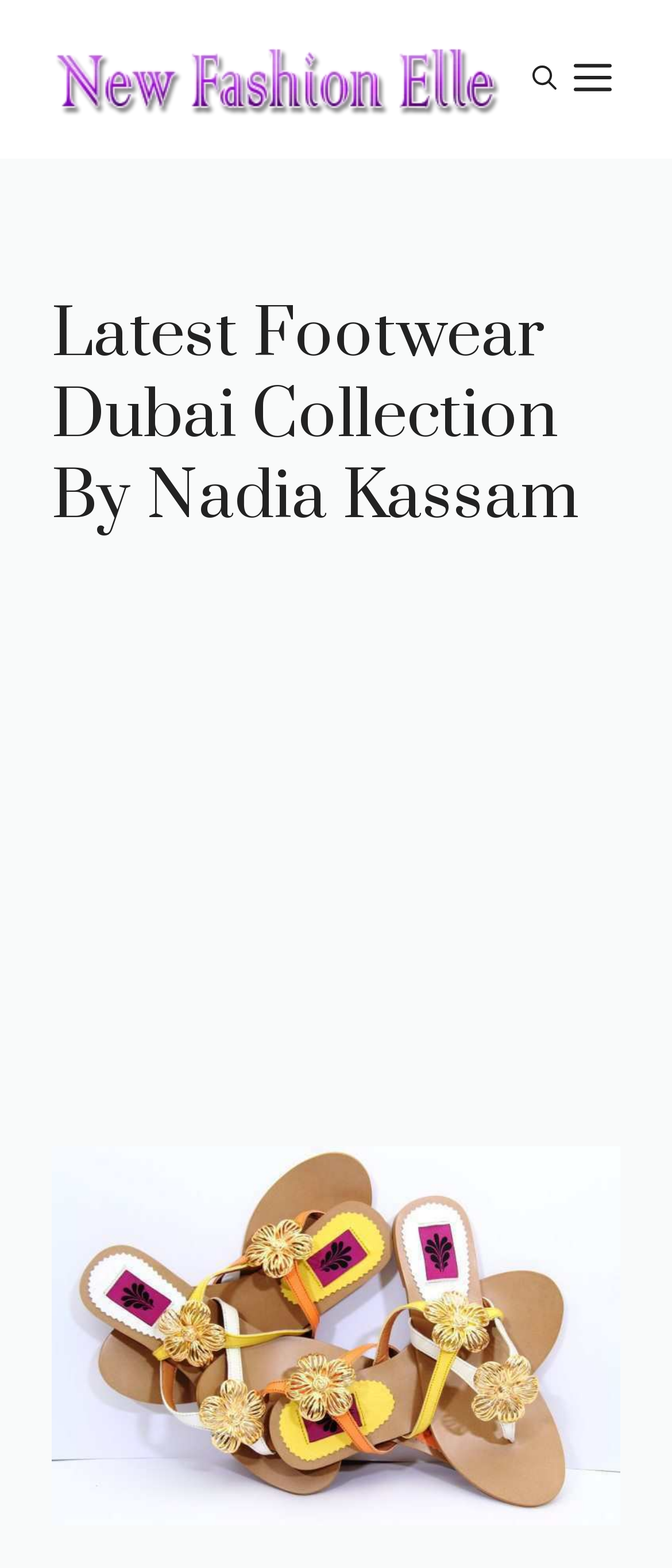Locate and generate the text content of the webpage's heading.

Latest Footwear Dubai Collection By Nadia Kassam